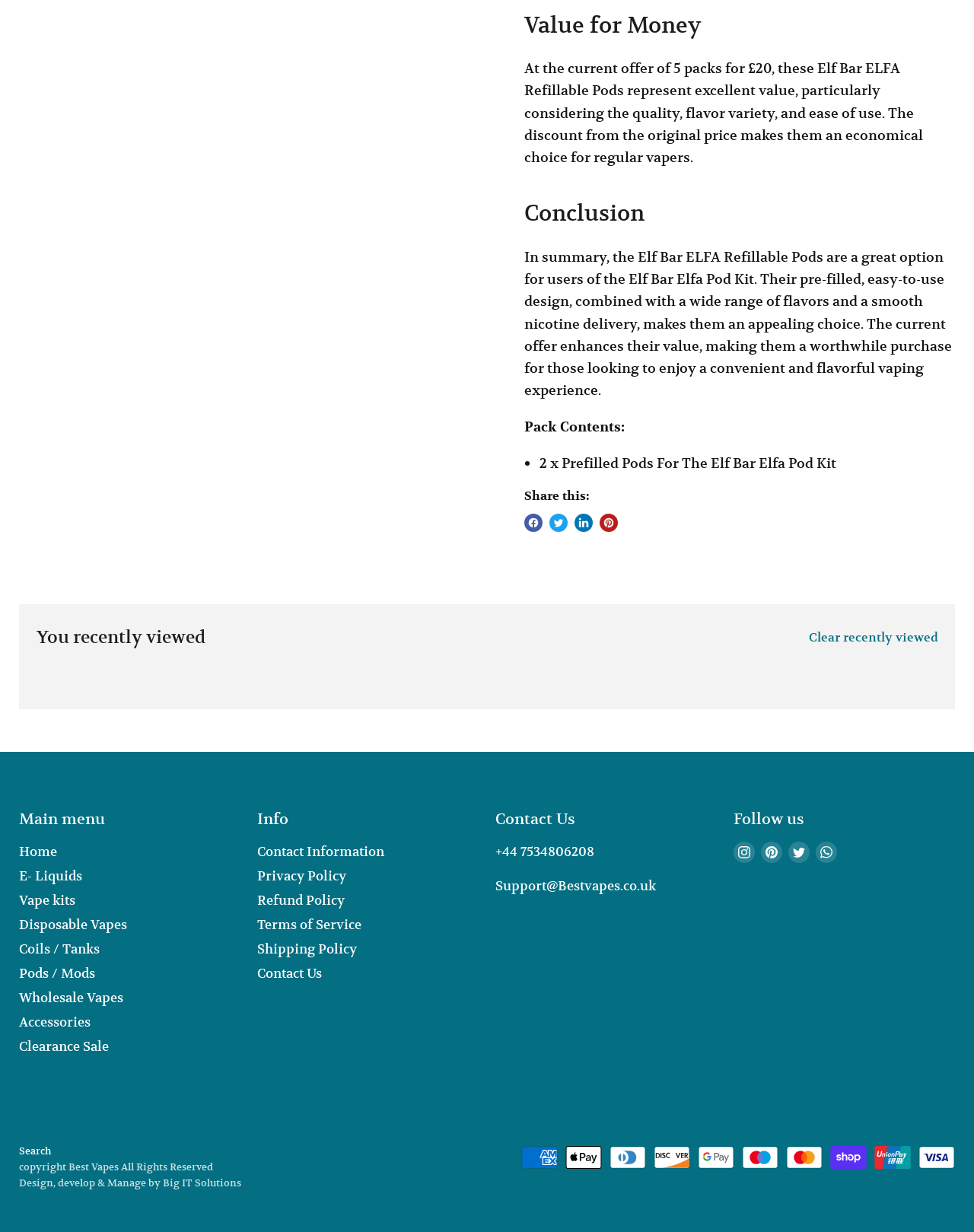What is the contact phone number?
Please utilize the information in the image to give a detailed response to the question.

In the footer section, under the heading 'Contact Us', the static text '+44 7534806208' is displayed, which is the contact phone number.